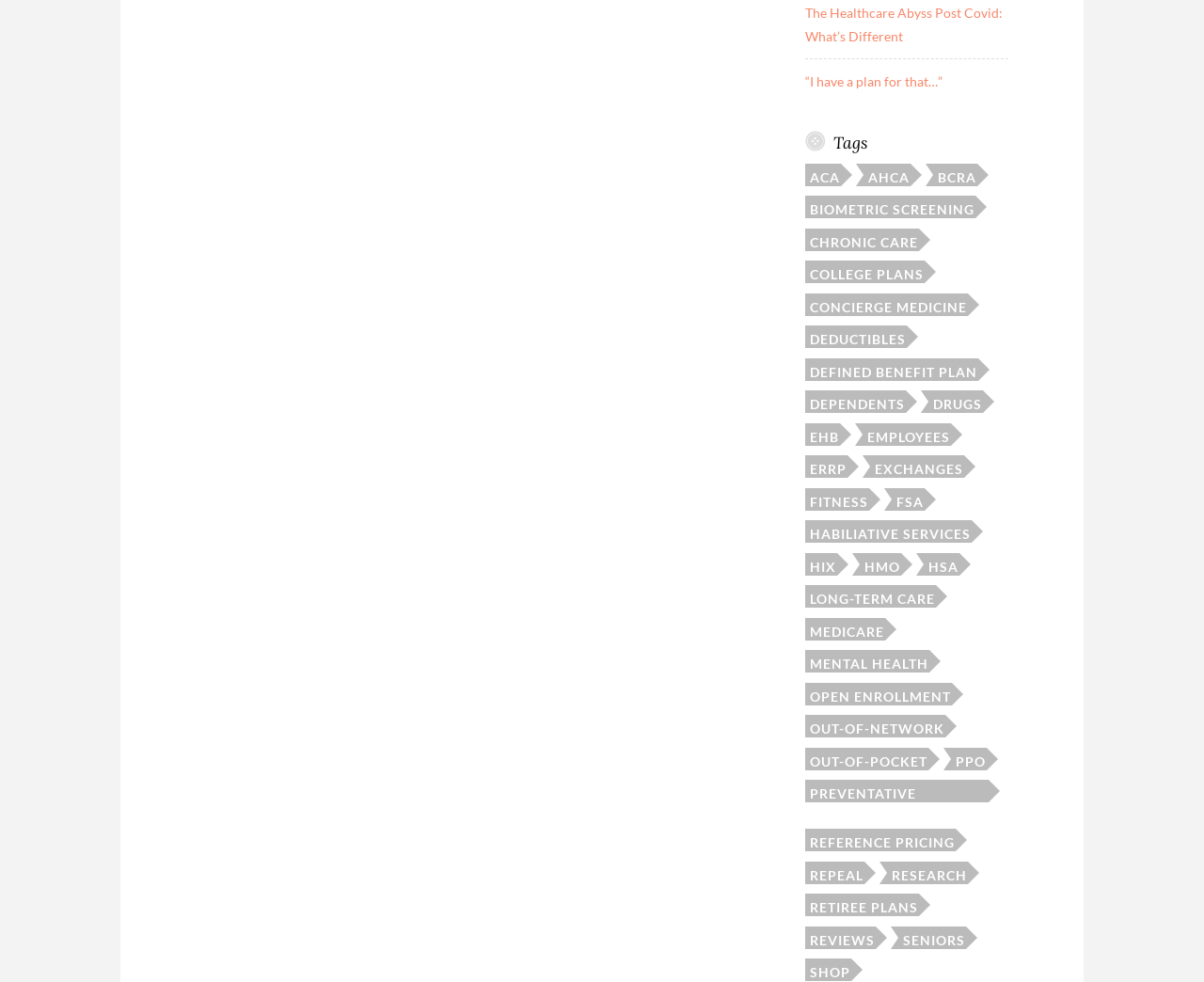Respond to the question below with a concise word or phrase:
What is the first tag listed?

ACA